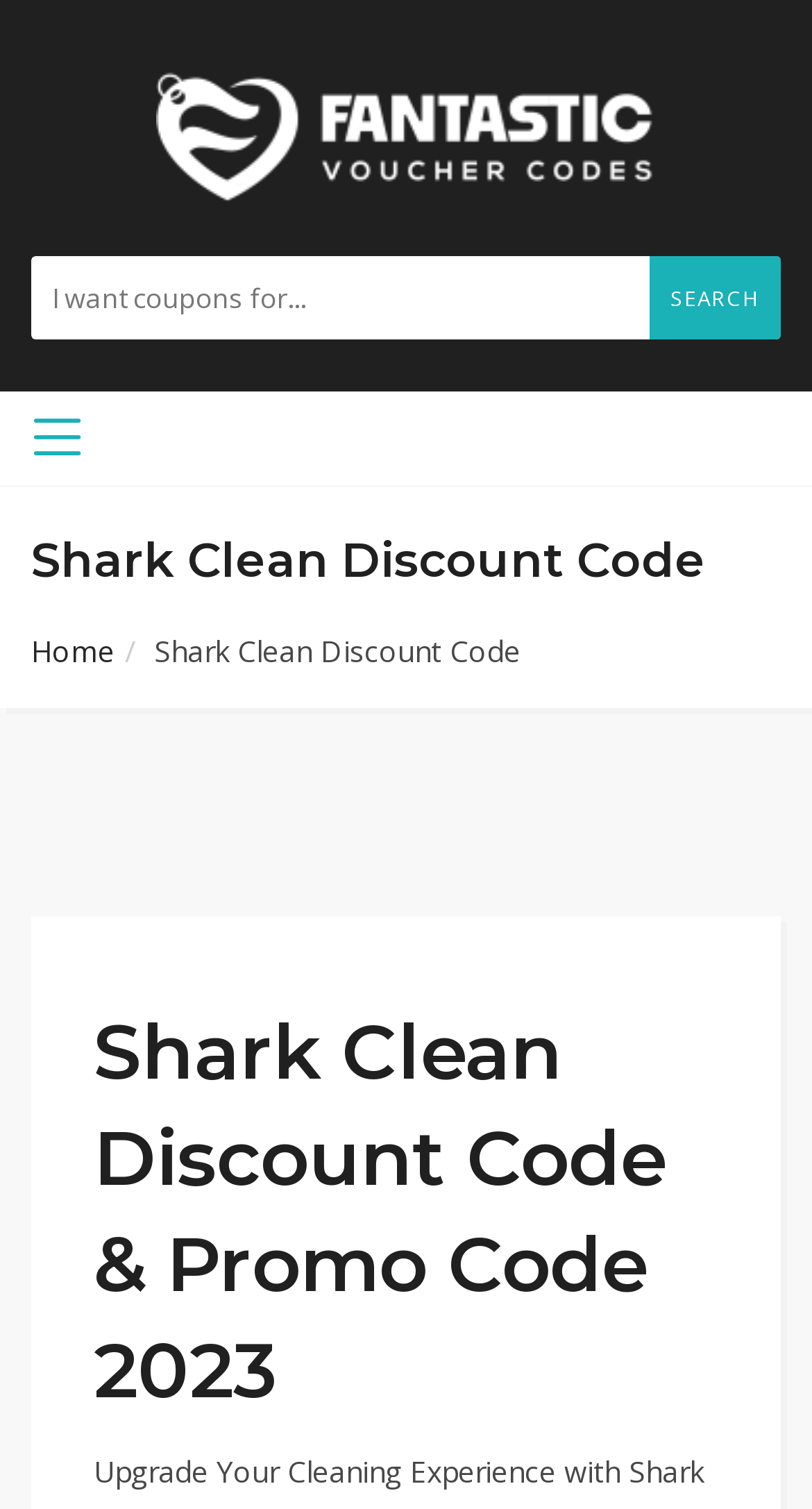Answer the question using only one word or a concise phrase: What is the purpose of the textbox?

Search for coupons